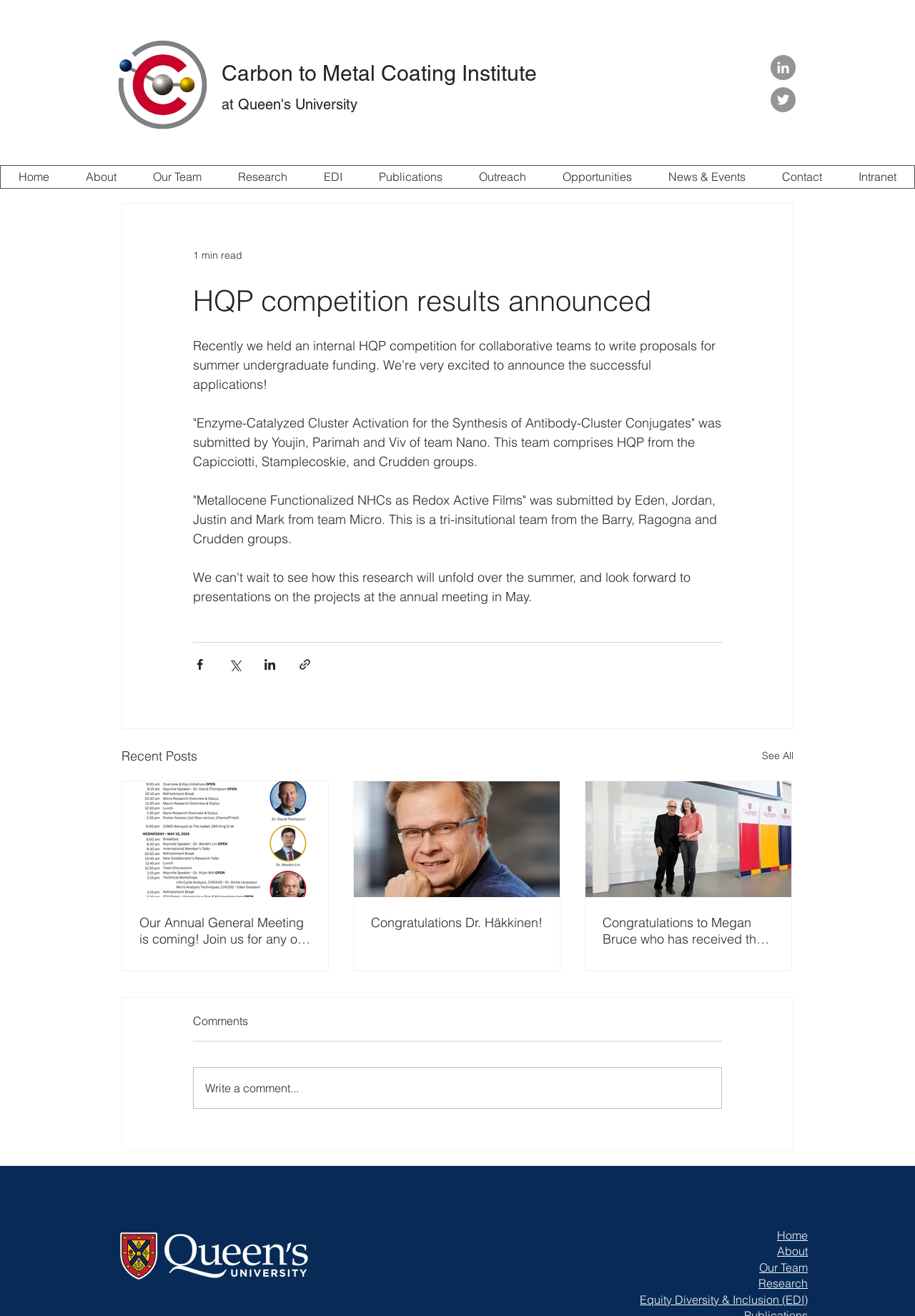Specify the bounding box coordinates of the area to click in order to follow the given instruction: "Click the C2MCI LinkedIn link."

[0.842, 0.042, 0.87, 0.061]